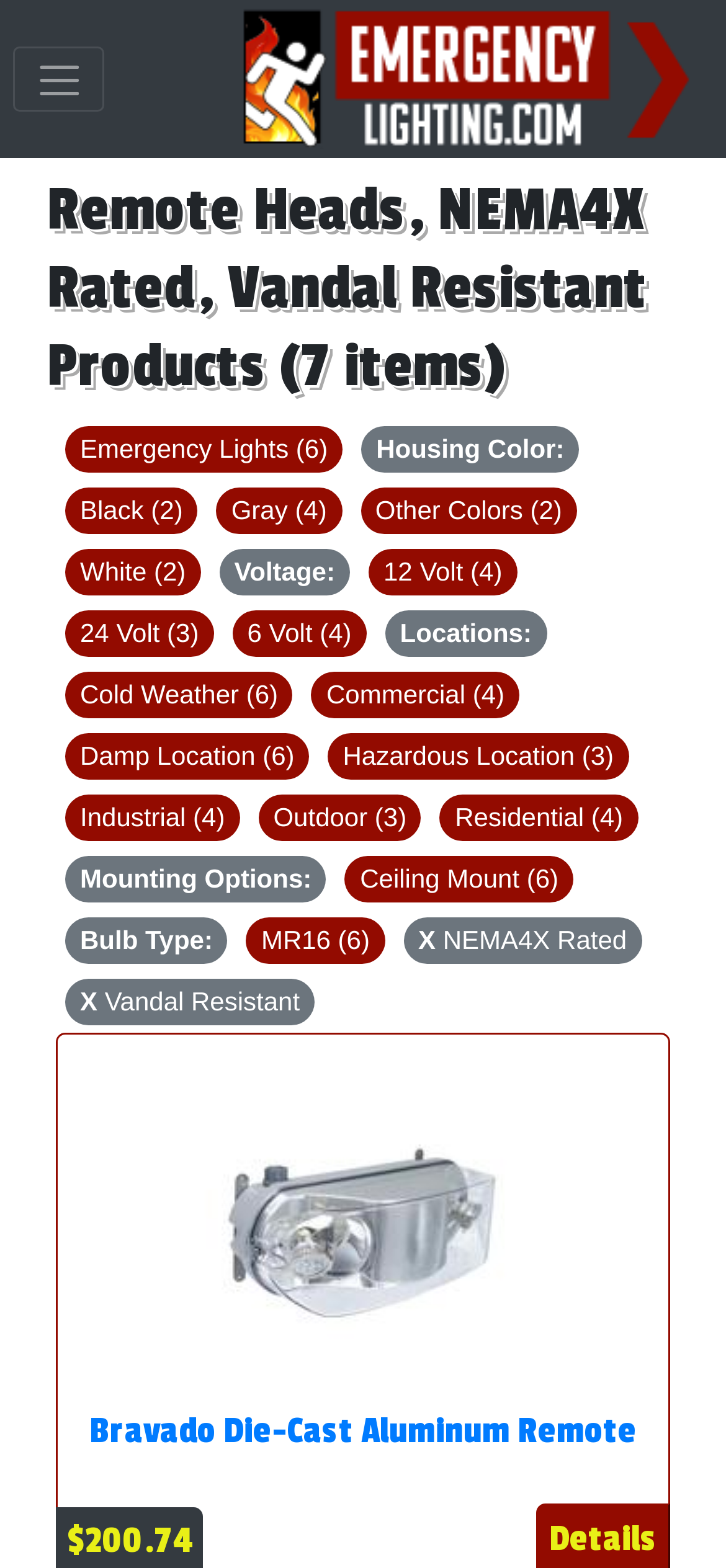What is the type of the product shown in the image?
Refer to the screenshot and deliver a thorough answer to the question presented.

The image at the bottom of the webpage with a bounding box coordinate of [0.244, 0.663, 0.756, 0.9] shows a product, which is a type of 'Remote Head' based on the context of the webpage and the surrounding links and text.